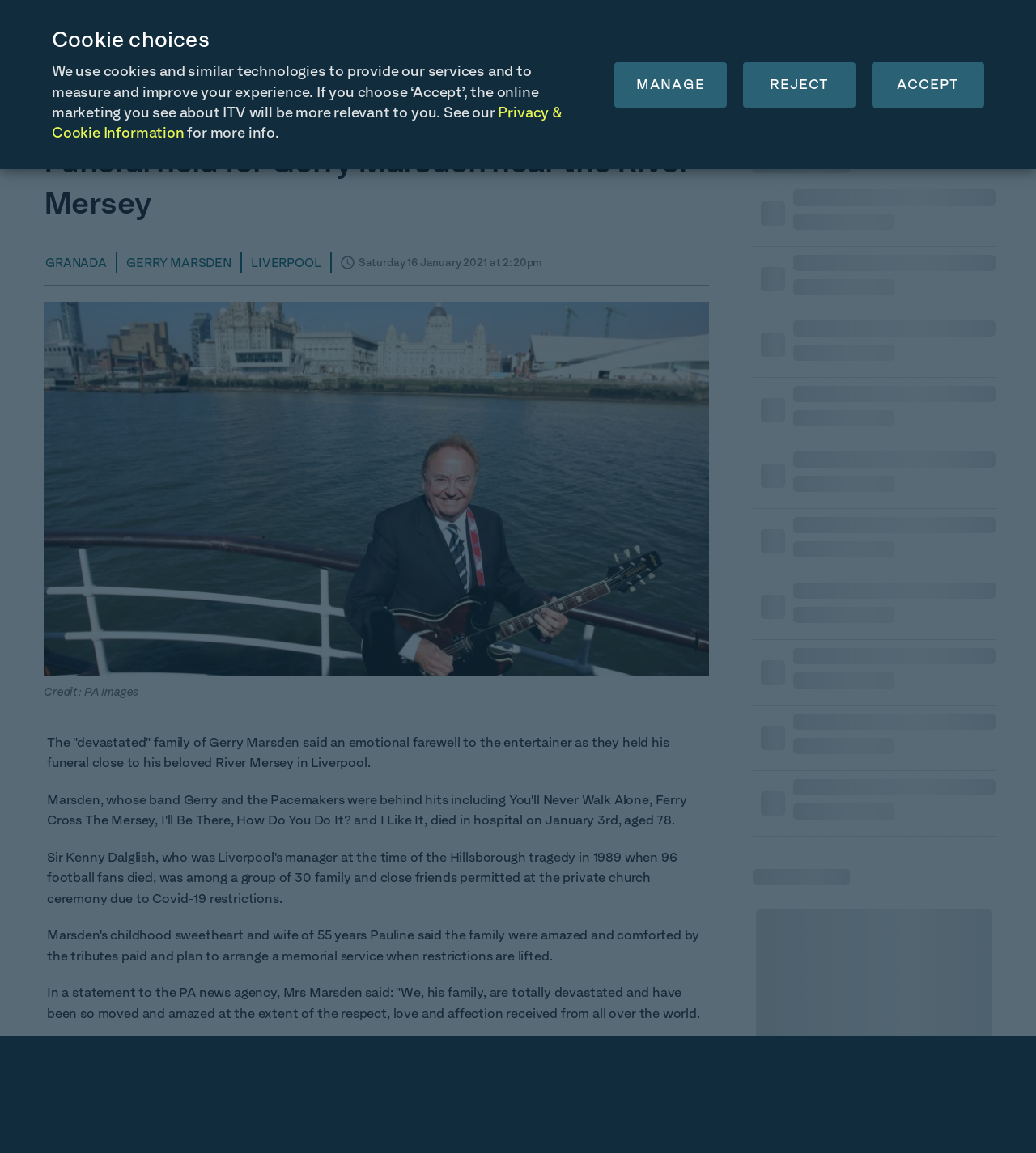Where was Gerry Marsden's funeral held?
Answer the question in as much detail as possible.

I found the answer by looking at the link 'LIVERPOOL' which is related to the funeral location, and also the text 'close to his beloved River Mersey in Liverpool' which confirms that the funeral was held in Liverpool.